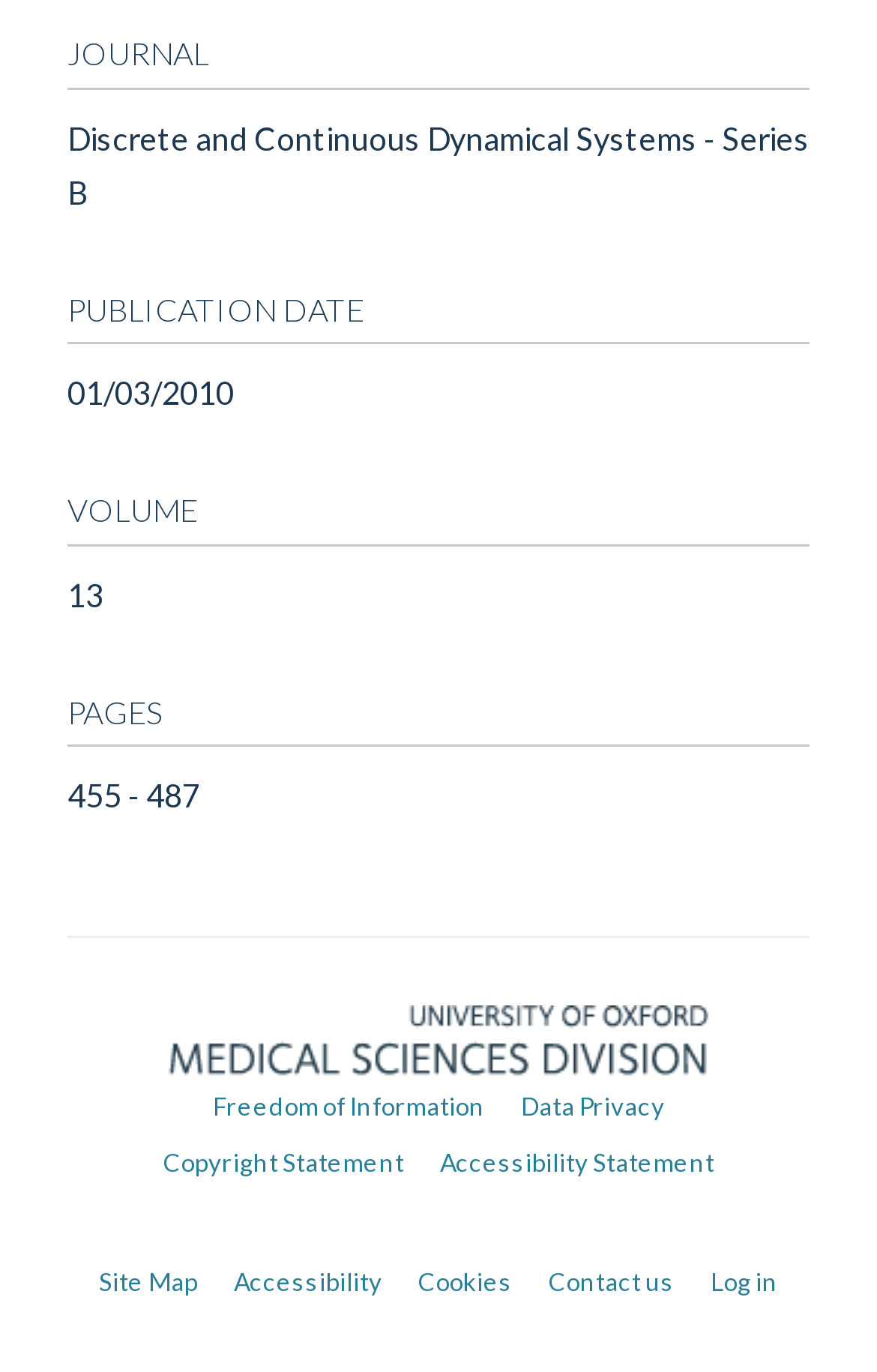How many links are there at the bottom of the webpage?
Carefully analyze the image and provide a thorough answer to the question.

I counted the number of links at the bottom of the webpage, starting from 'Medical Sciences Division, University of Oxford' and ending at 'Log in'. There are 8 links in total.